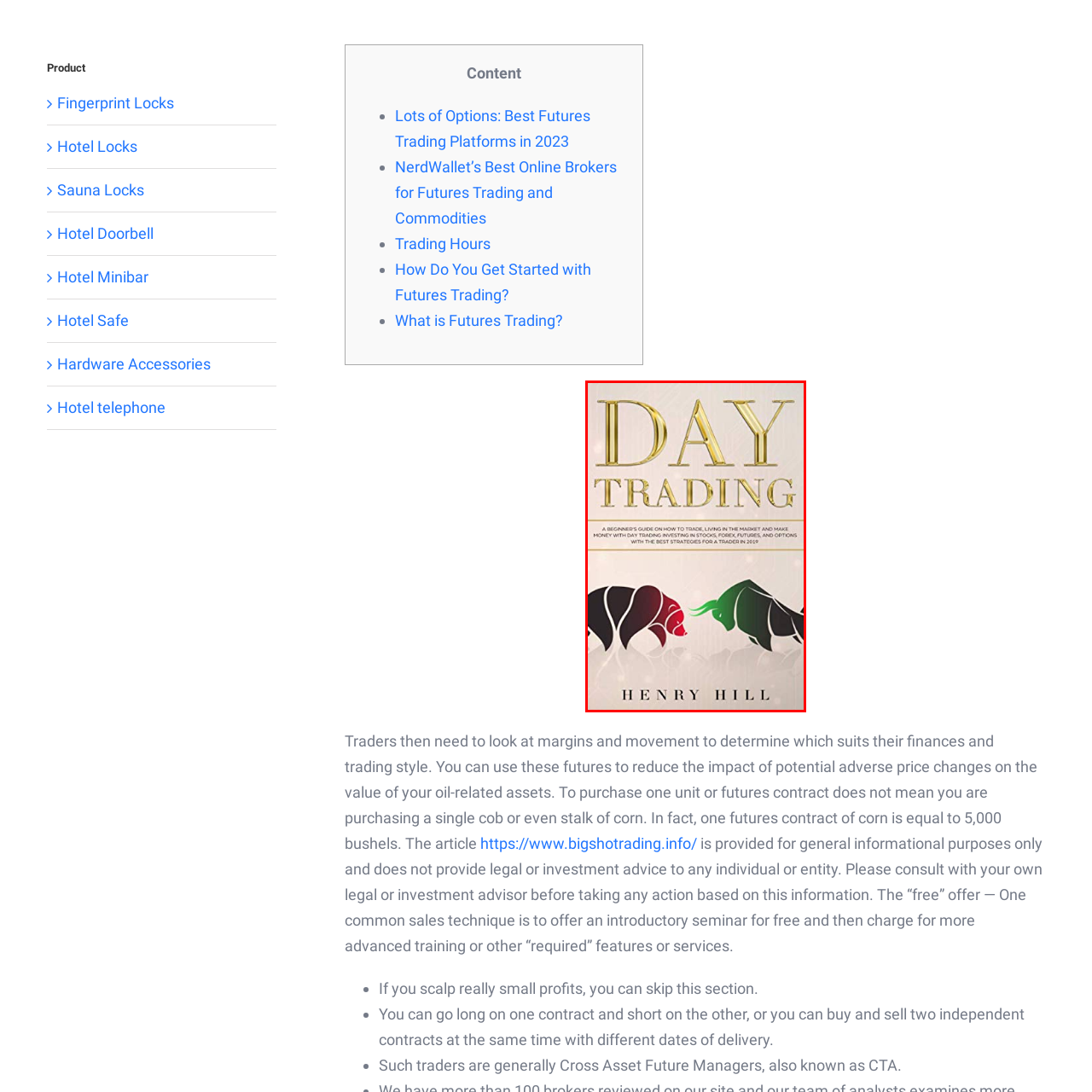Focus on the image confined within the red boundary and provide a single word or phrase in response to the question:
What is the font color of the title?

Gold